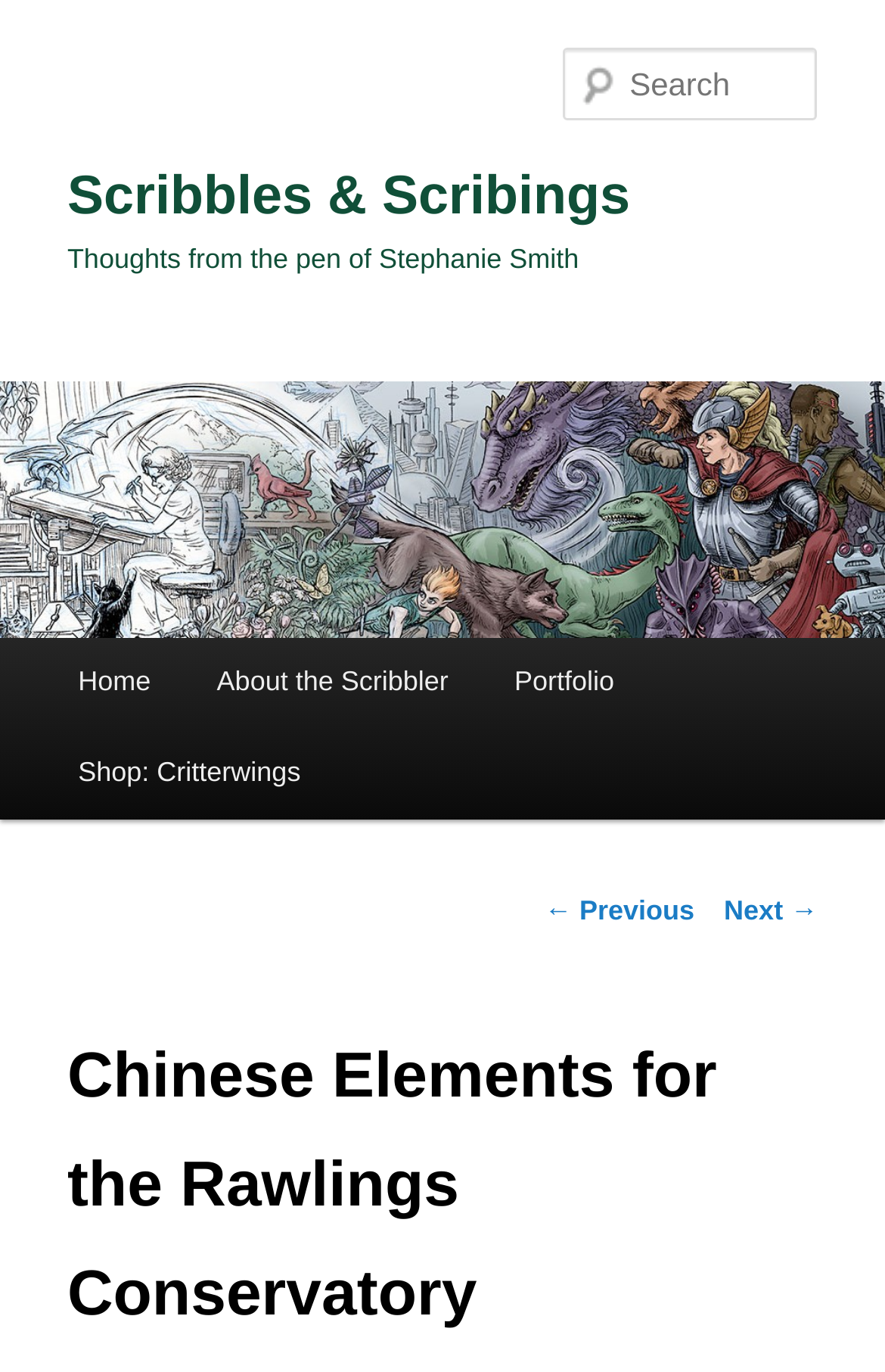How many main menu items are there?
Answer the question with a single word or phrase derived from the image.

4